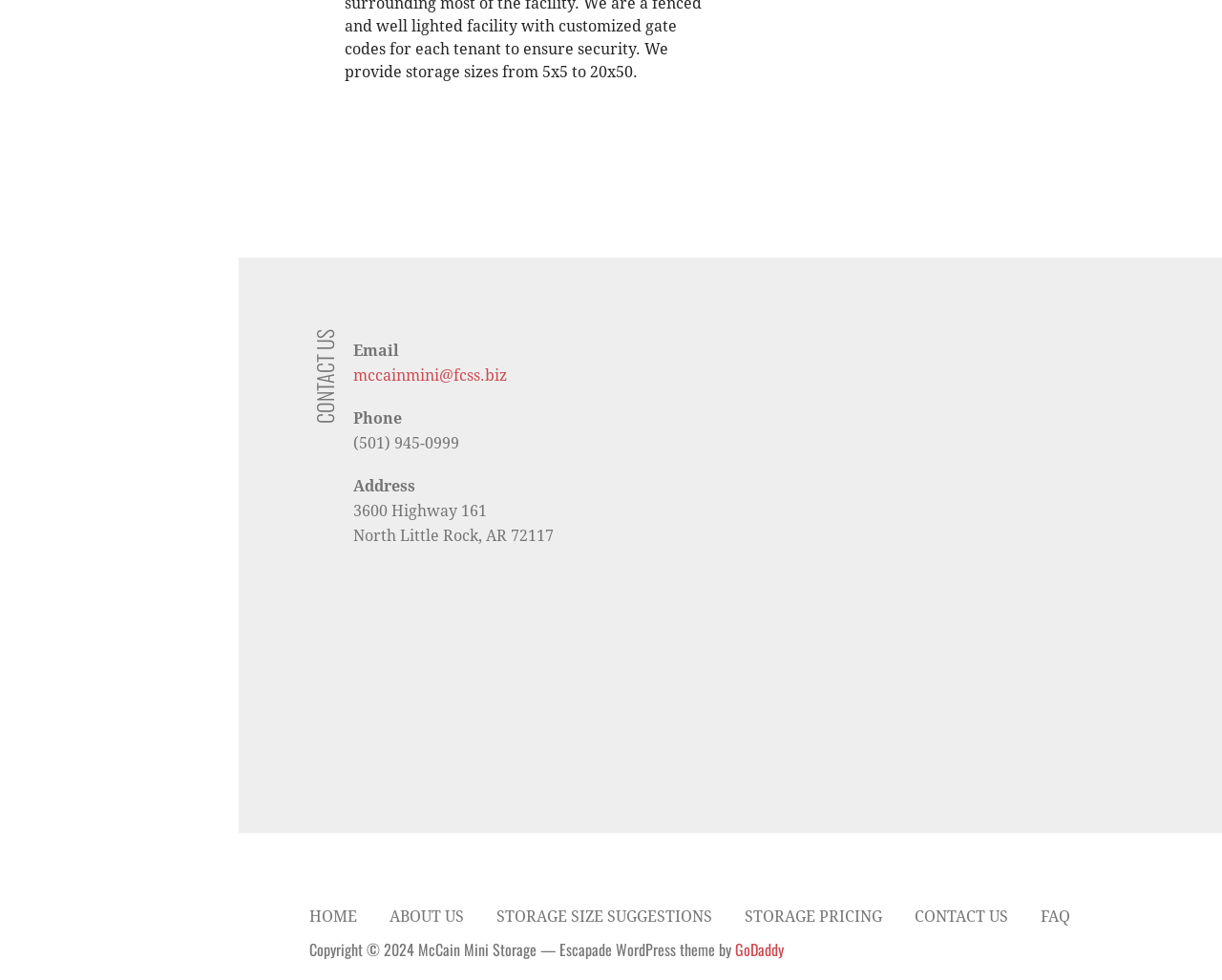Kindly provide the bounding box coordinates of the section you need to click on to fulfill the given instruction: "click the 'ABOUT US' link".

[0.318, 0.926, 0.379, 0.944]